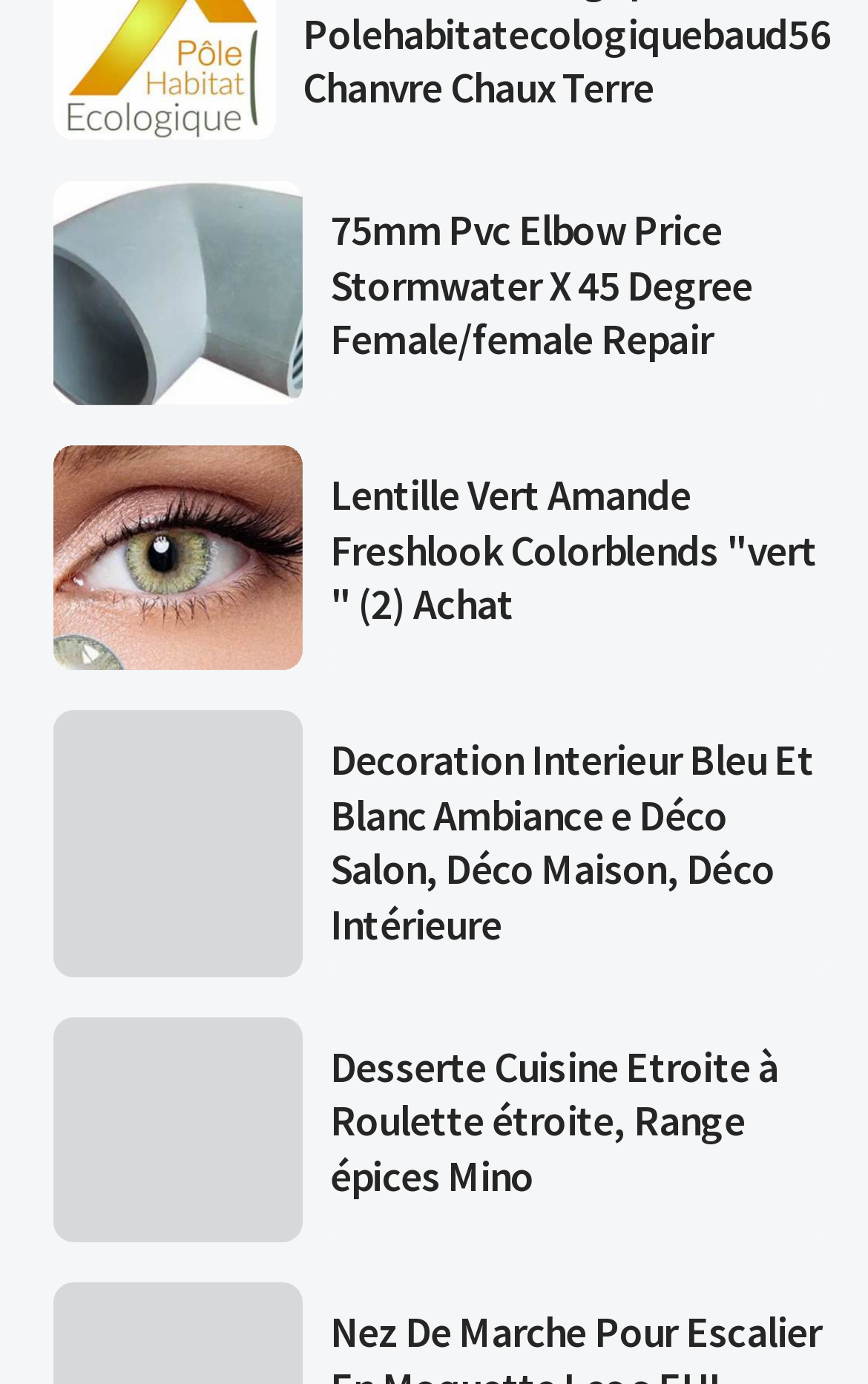Please indicate the bounding box coordinates of the element's region to be clicked to achieve the instruction: "Learn more about Materiaux Ecologique Baud Polehabitatecologiquebaud56 Chanvre Chaux Terre". Provide the coordinates as four float numbers between 0 and 1, i.e., [left, top, right, bottom].

[0.062, 0.498, 0.318, 0.651]